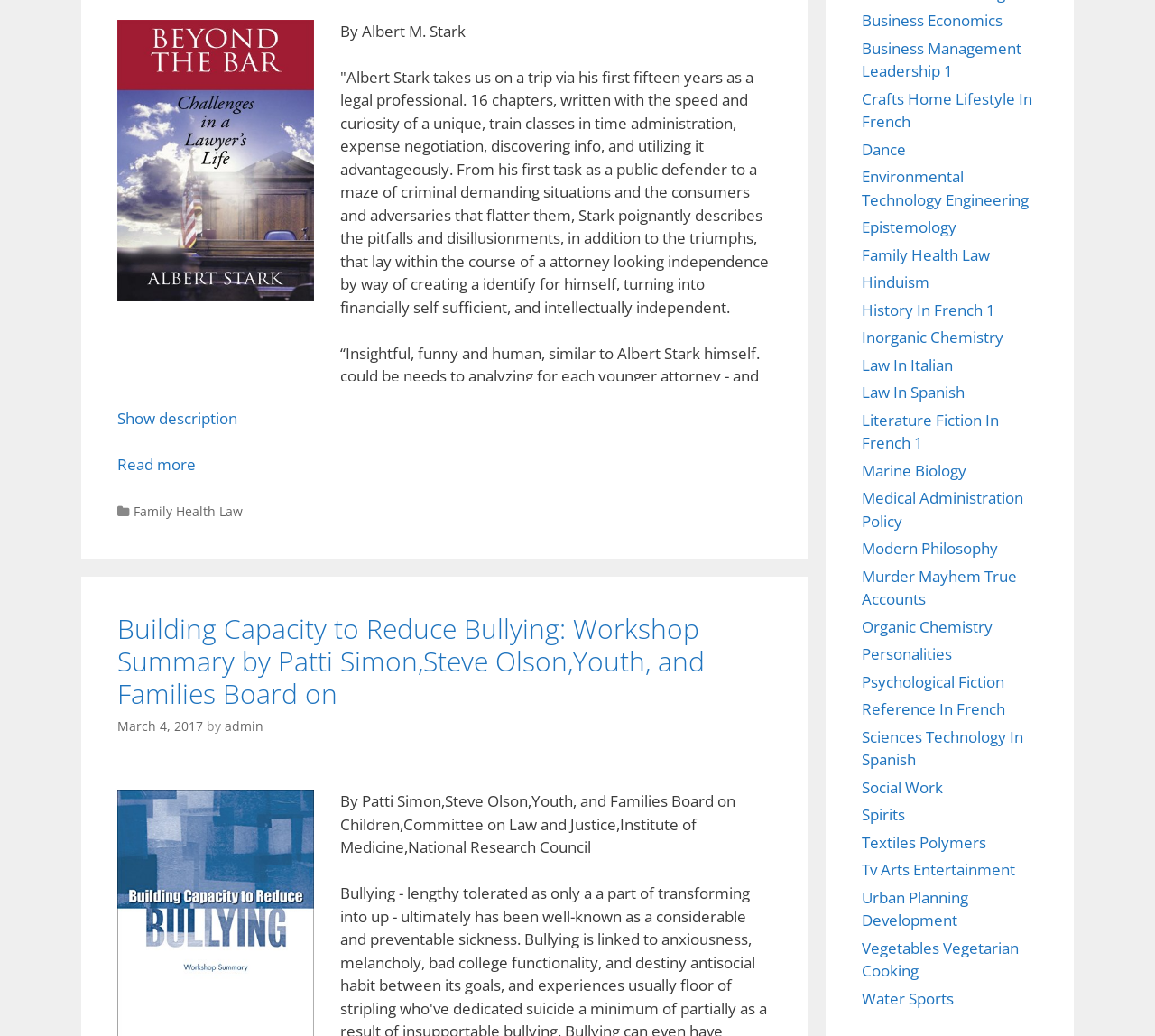Respond to the following question with a brief word or phrase:
What is the title of the workshop summary mentioned at the top of the page?

Building Capacity to Reduce Bullying